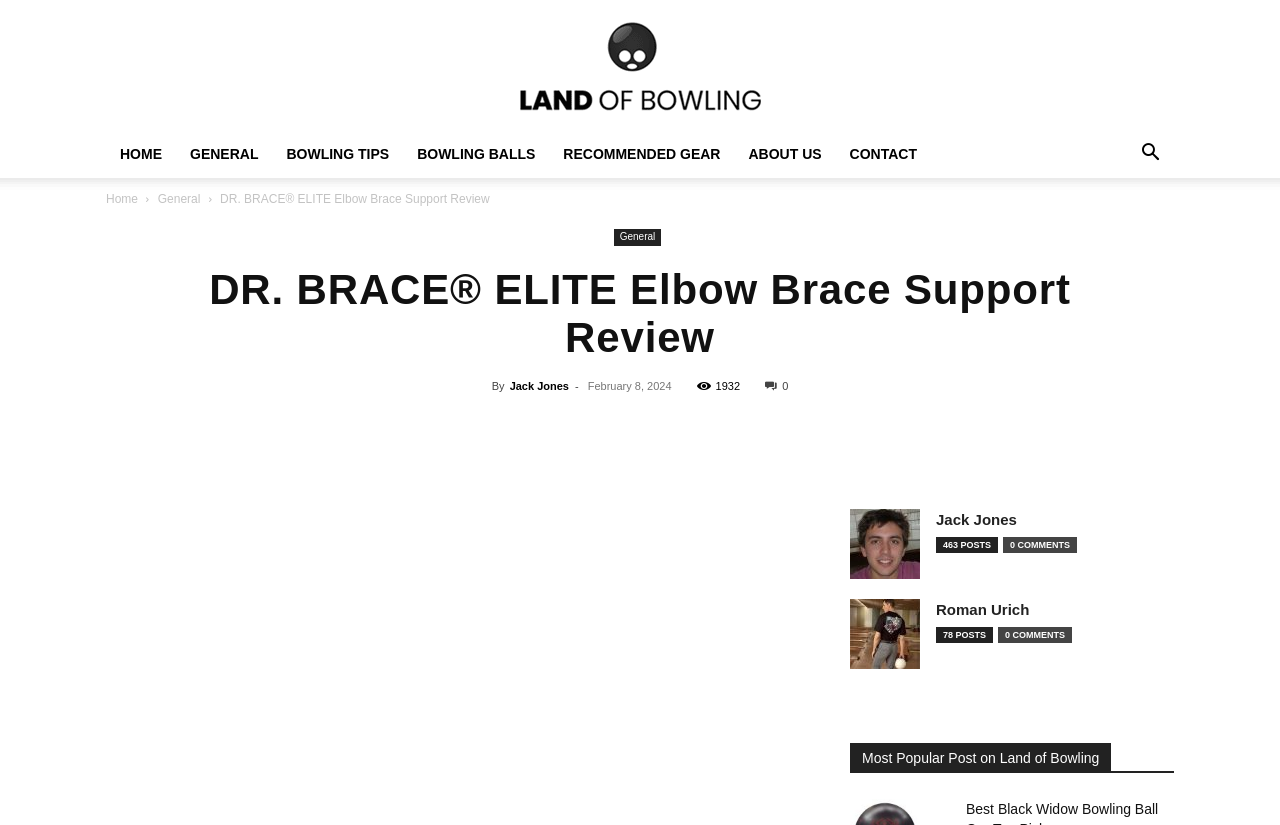Identify the bounding box coordinates of the element to click to follow this instruction: 'Read the review written by Jack Jones'. Ensure the coordinates are four float values between 0 and 1, provided as [left, top, right, bottom].

[0.398, 0.461, 0.444, 0.475]